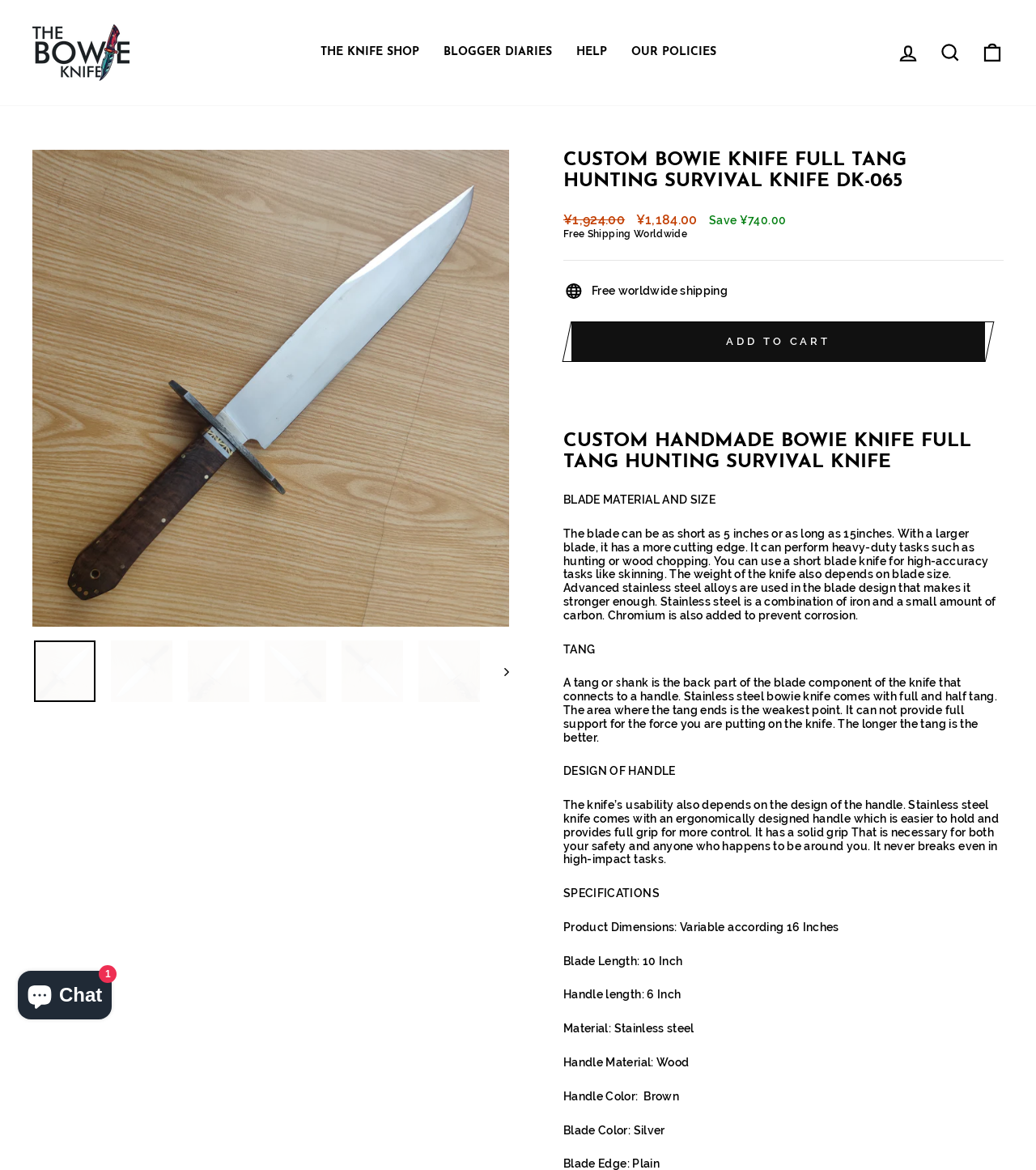For the element described, predict the bounding box coordinates as (top-left x, top-left y, bottom-right x, bottom-right y). All values should be between 0 and 1. Element description: Uncategorized

None